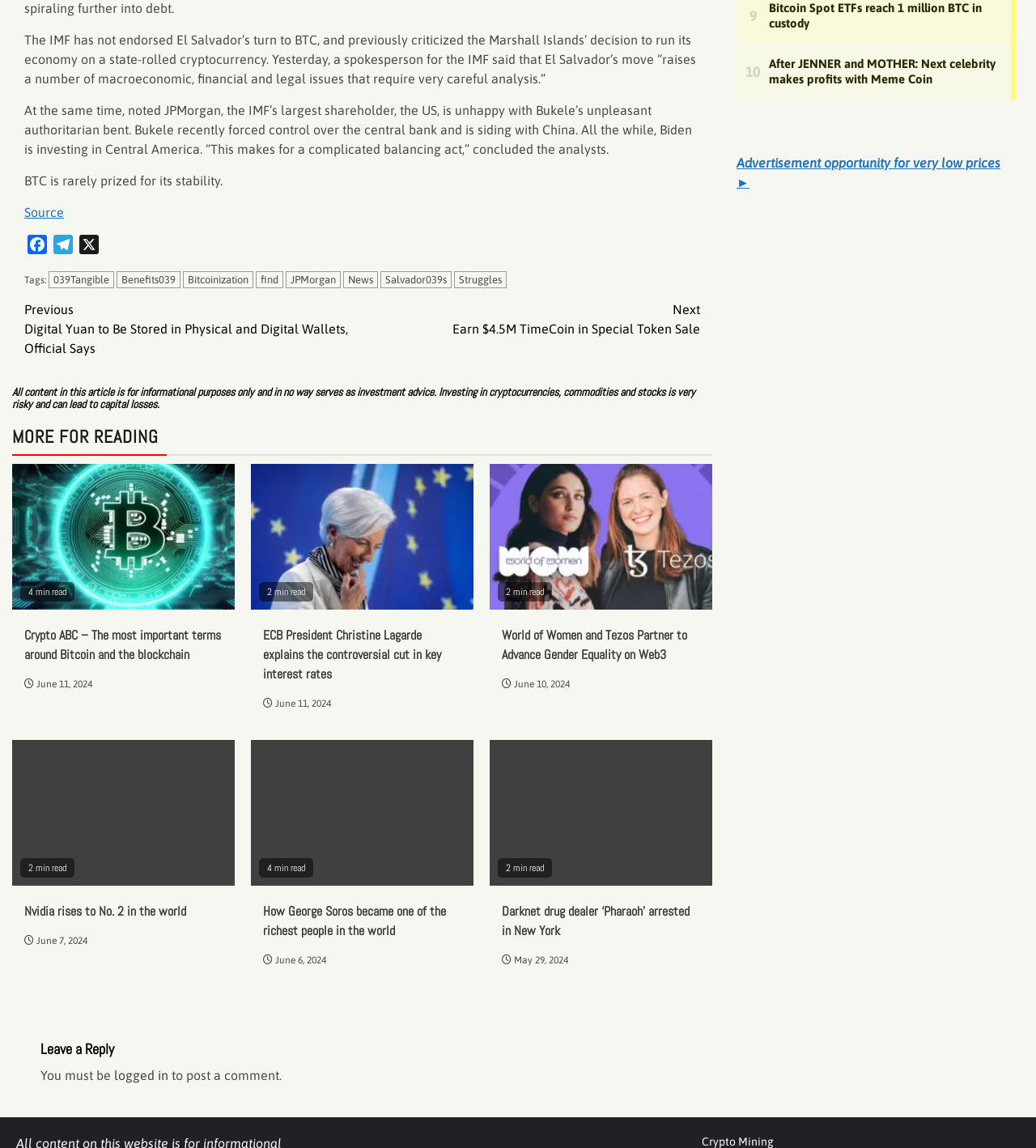What is the purpose of the 'Continue Reading' button?
Observe the image and answer the question with a one-word or short phrase response.

To read more